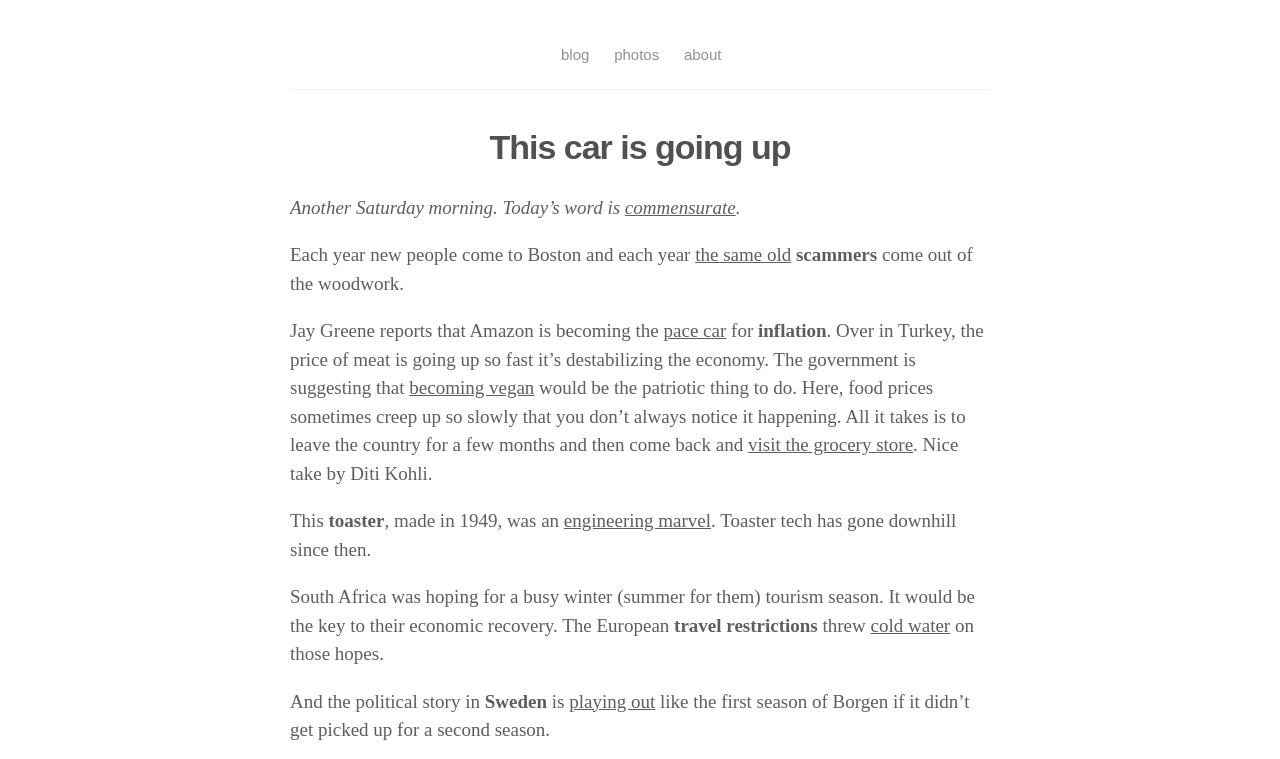Please locate the bounding box coordinates of the element that should be clicked to achieve the given instruction: "learn about 'becoming vegan'".

[0.32, 0.497, 0.417, 0.524]